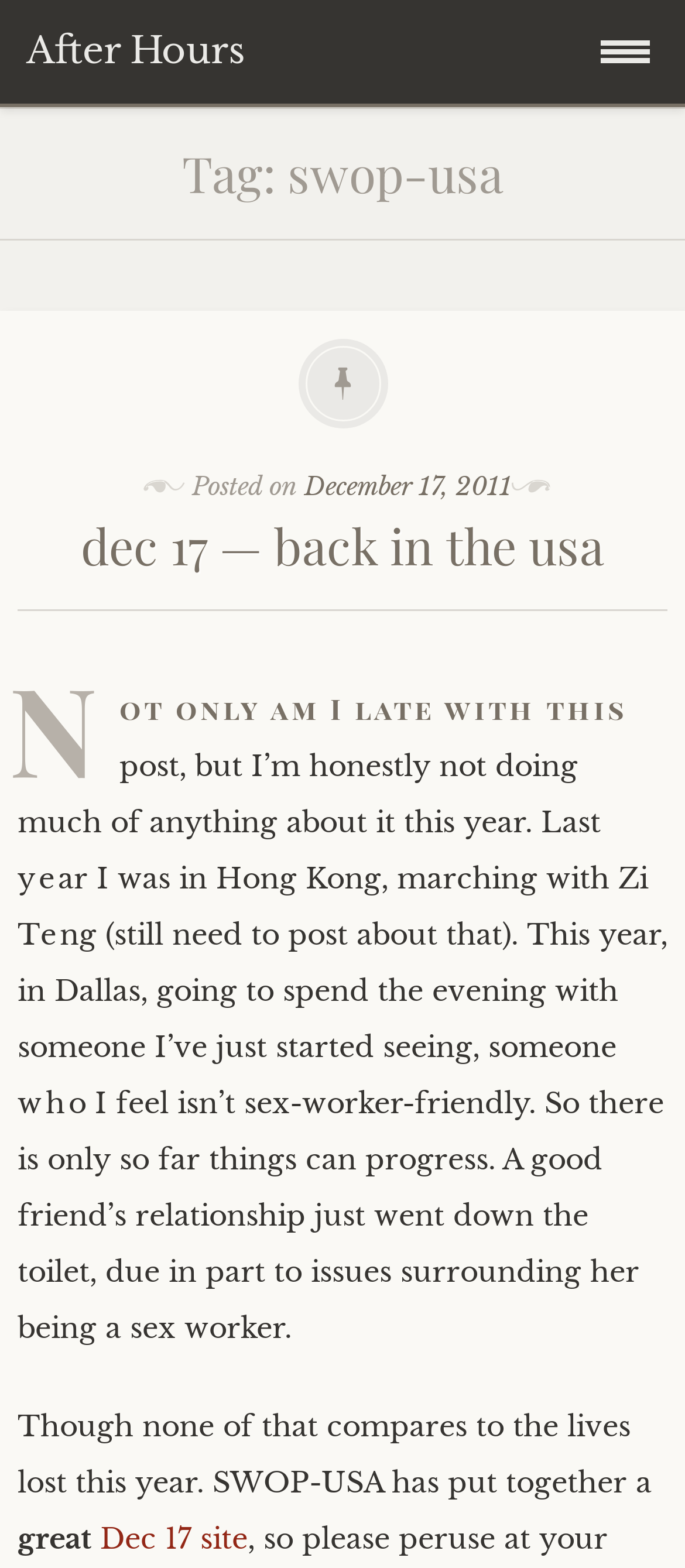Please identify the bounding box coordinates of the clickable area that will allow you to execute the instruction: "Read the 'dec 17 — back in the usa' post".

[0.026, 0.329, 0.974, 0.366]